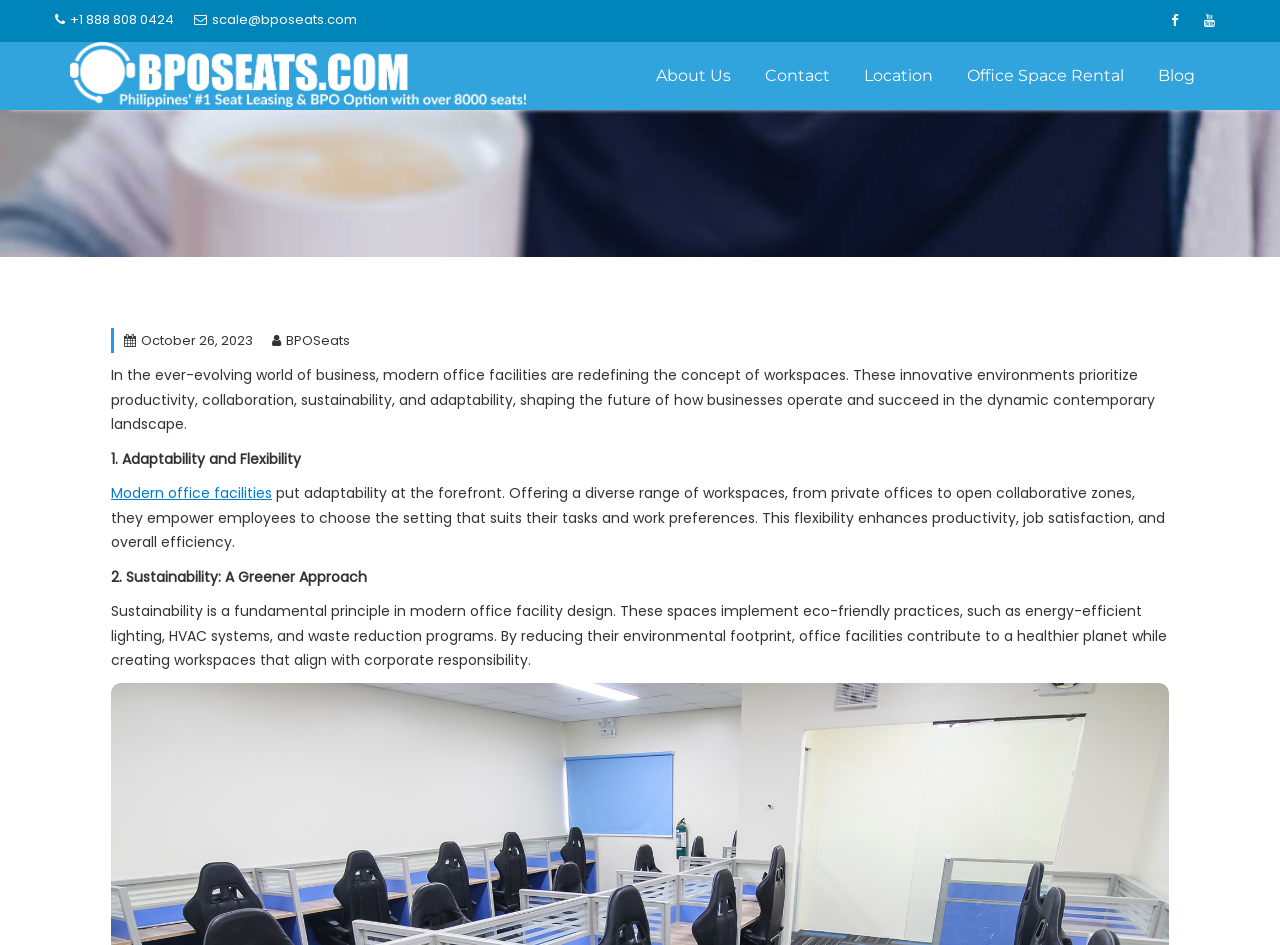Determine the bounding box coordinates for the area that should be clicked to carry out the following instruction: "Call the office".

[0.043, 0.01, 0.136, 0.034]